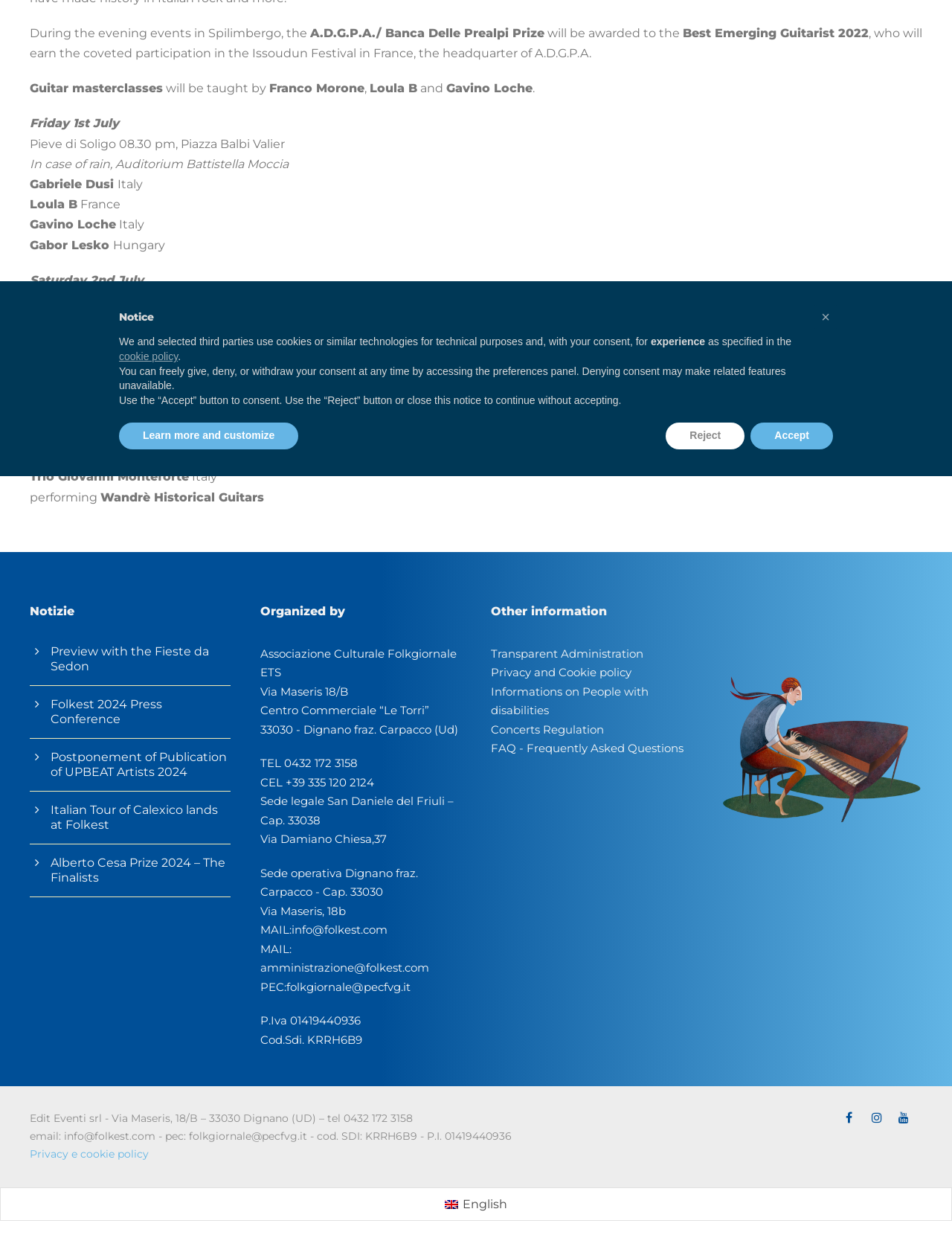Identify and provide the bounding box coordinates of the UI element described: "Reject". The coordinates should be formatted as [left, top, right, bottom], with each number being a float between 0 and 1.

[0.699, 0.342, 0.782, 0.364]